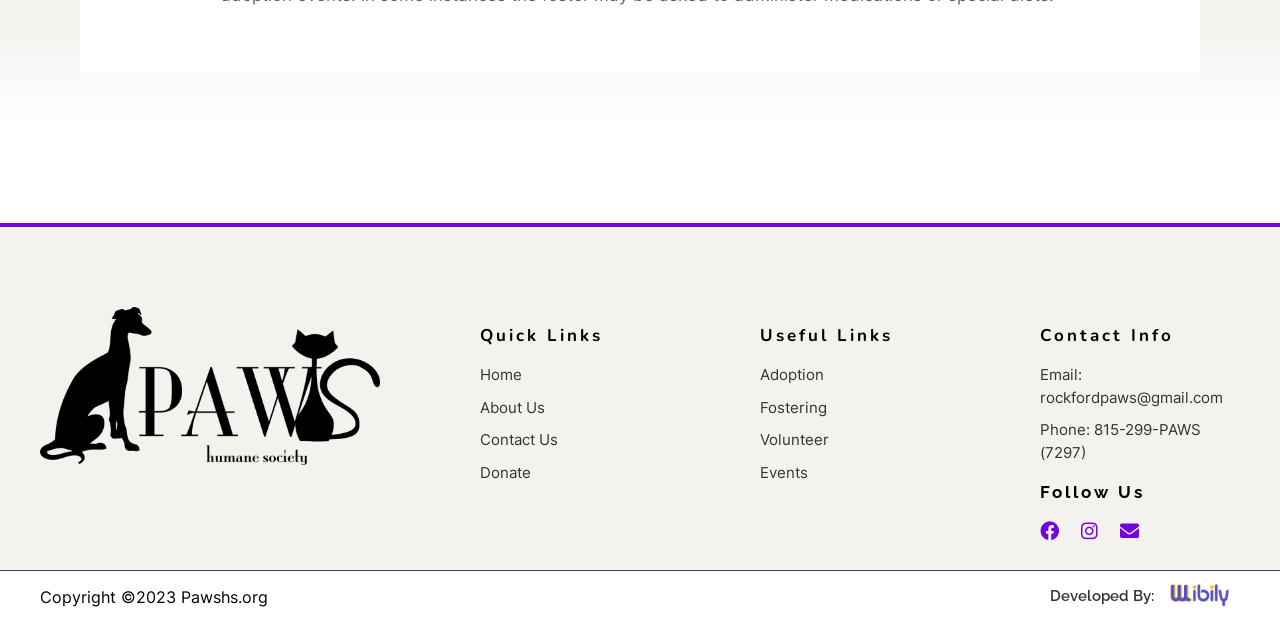Specify the bounding box coordinates of the region I need to click to perform the following instruction: "Visit the 'Adoption' page". The coordinates must be four float numbers in the range of 0 to 1, i.e., [left, top, right, bottom].

[0.594, 0.585, 0.75, 0.621]